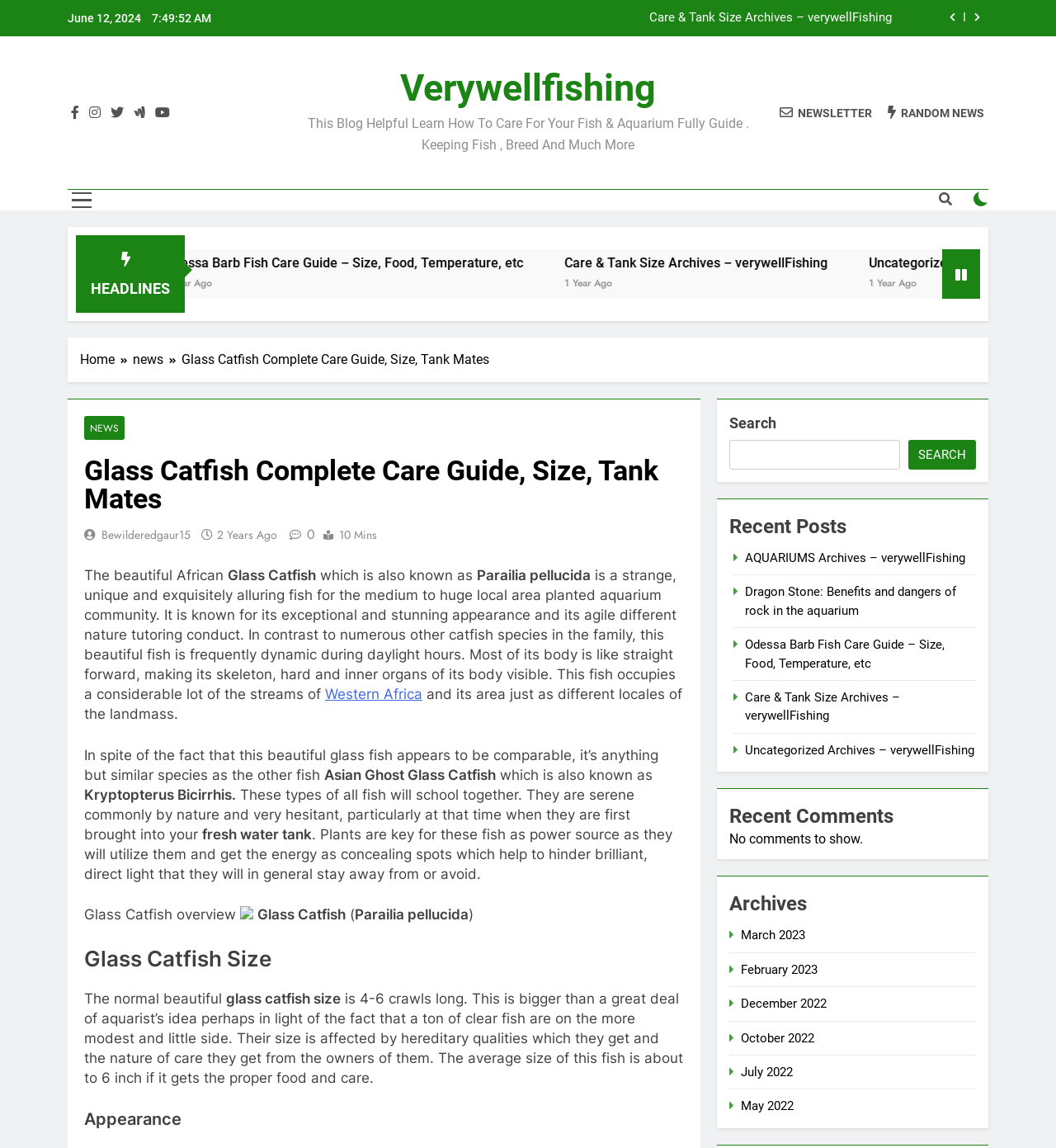Refer to the image and answer the question with as much detail as possible: How long does the Glass Catfish typically grow?

According to the webpage, the normal beautiful glass catfish size is 4-6 crawls long, as stated in the text 'The normal beautiful glass catfish size is 4-6 crawls long'.